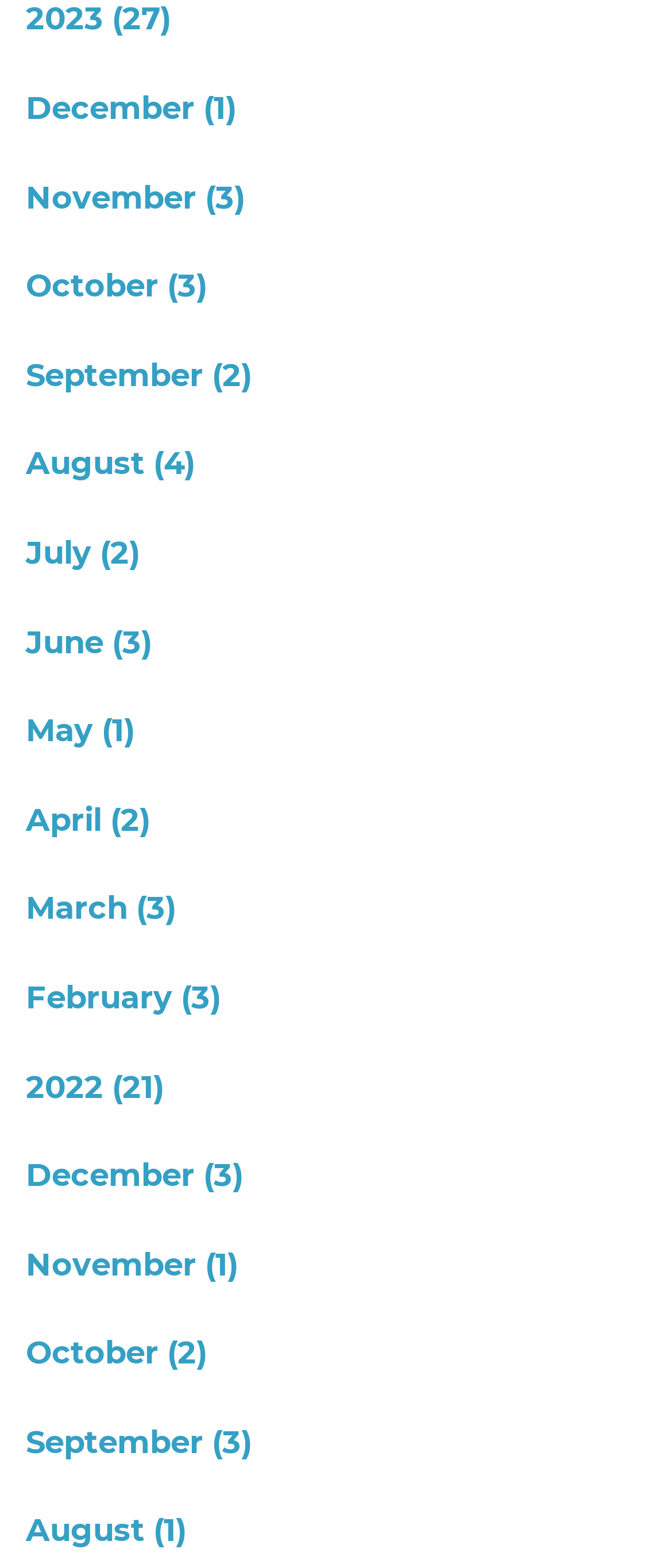Carefully examine the image and provide an in-depth answer to the question: What is the month with the most entries in 2023?

By examining the headings and links on the webpage, I noticed that each month is listed with a number in parentheses, indicating the number of entries for that month. In 2023, August has the highest number of entries, which is 4.